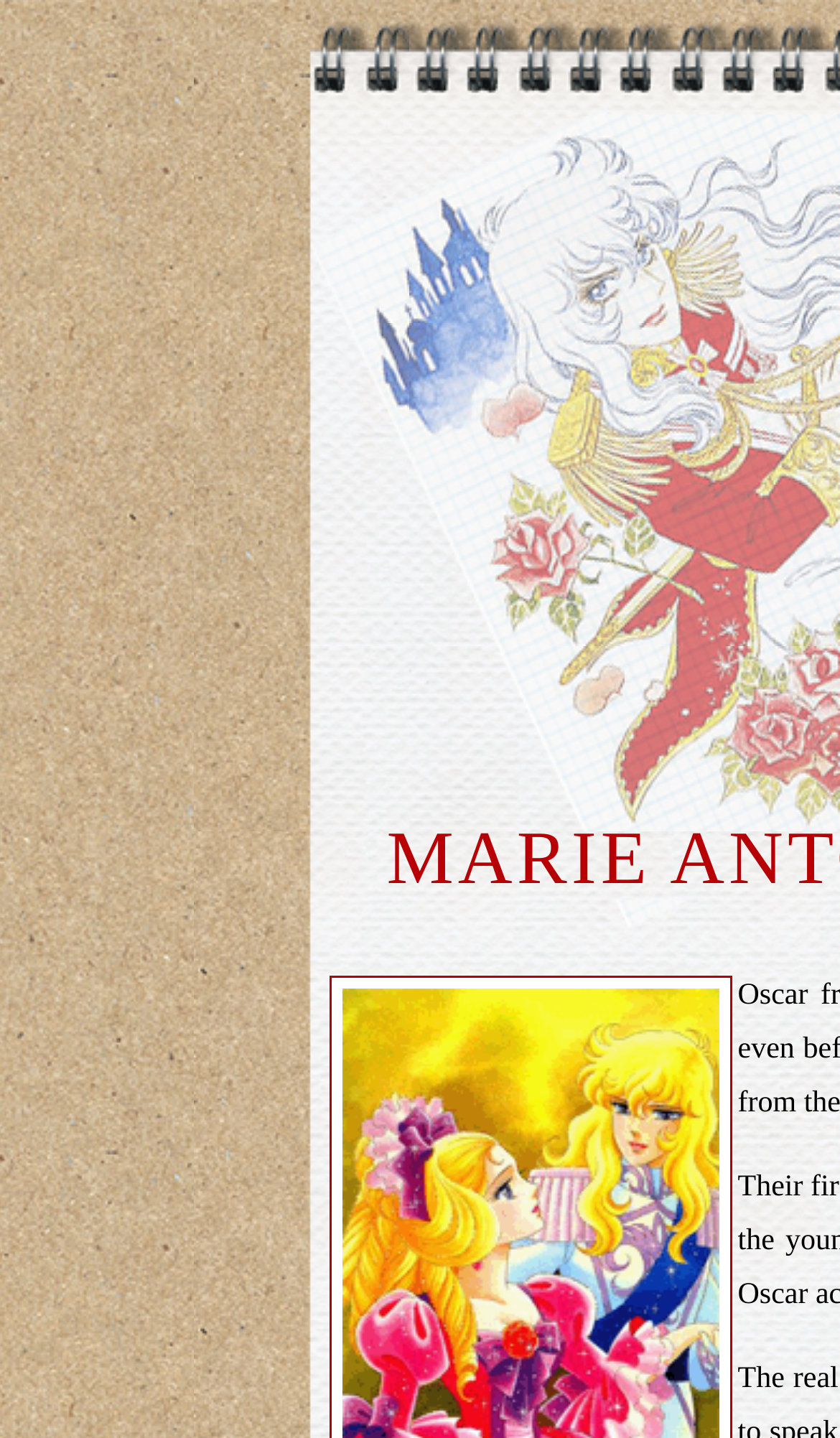Answer the question using only a single word or phrase: 
How many rows are in the table?

6